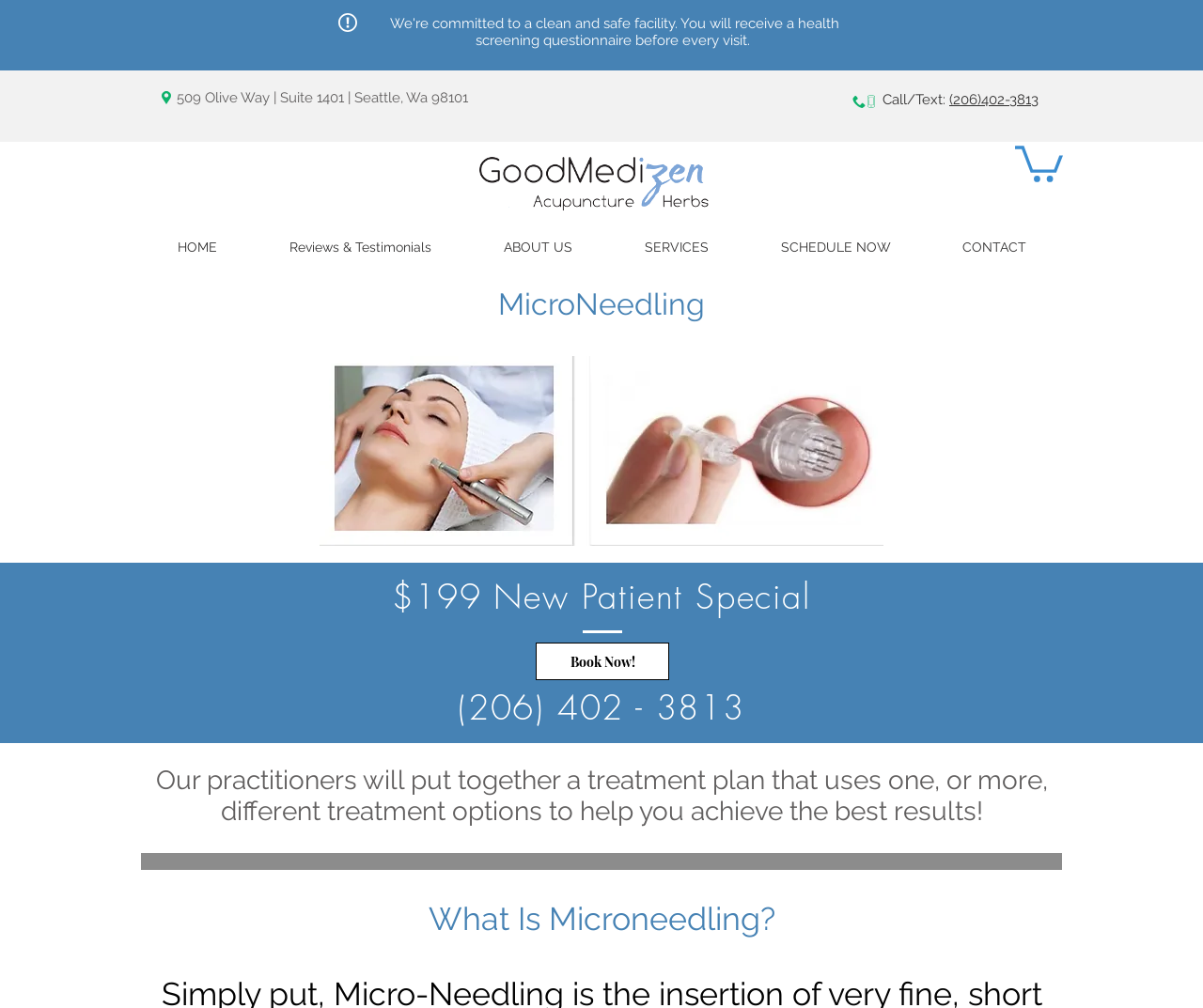Describe all the key features and sections of the webpage thoroughly.

This webpage is about GoodMedizen, a holistic healthcare center in Downtown Seattle that offers microneedling, acupuncture, and Chinese herbs for natural facial rejuvenation and anti-aging. 

At the top left, there is a logo of GoodMedizen, accompanied by a navigation menu with links to different sections of the website, including Home, Reviews & Testimonials, About Us, Services, Schedule Now, and Contact. 

Below the navigation menu, there is a heading that reads "MicroNeedling" with a link to the same title. To the right of this heading, there is an image related to microneedling. 

Further down, there is a special offer for new patients, priced at $199, with a "Book Now!" link. The contact information, including phone number and address, is displayed prominently. 

The webpage also features a brief description of the treatment plan and what microneedling is, along with some empty headings that may contain additional information.